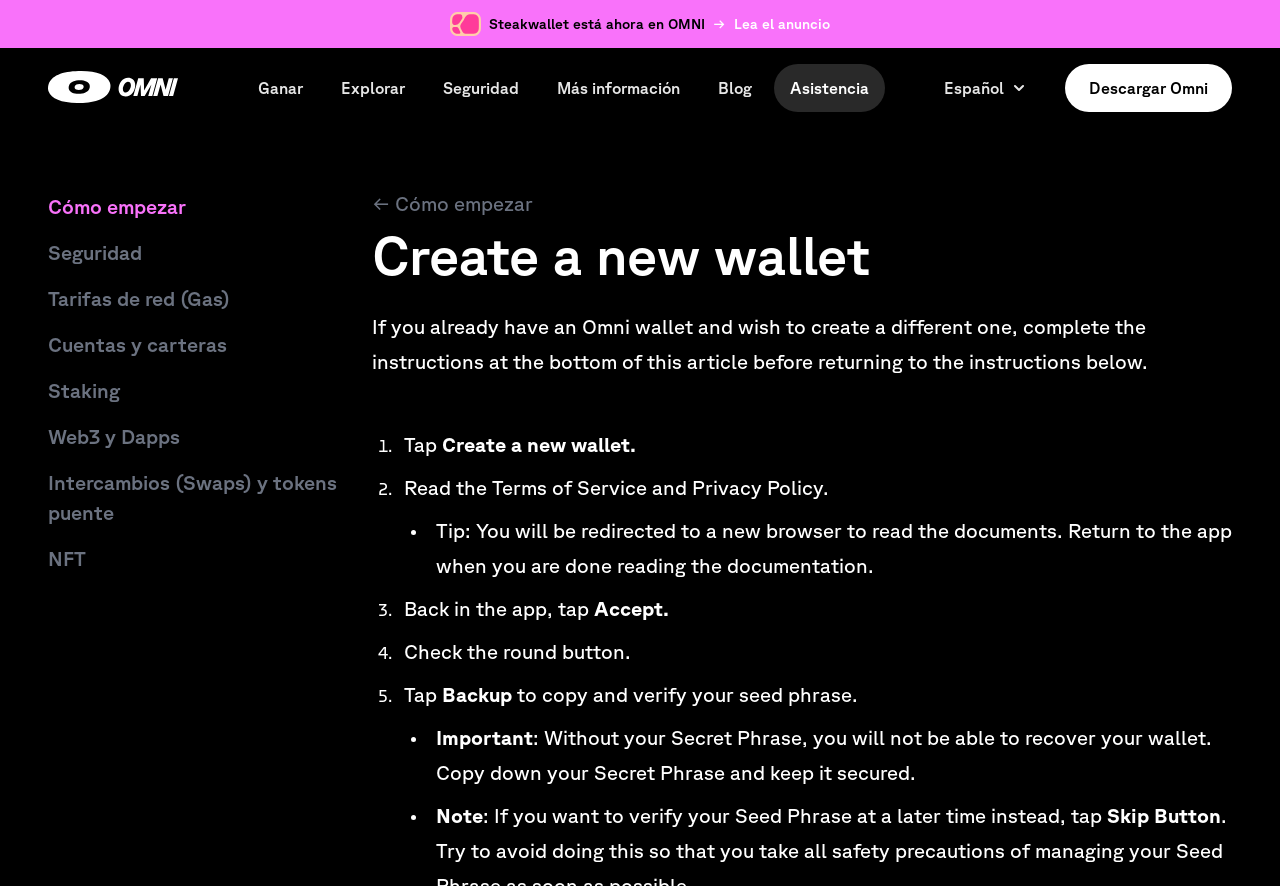How many steps are there to create a new wallet? Using the information from the screenshot, answer with a single word or phrase.

5